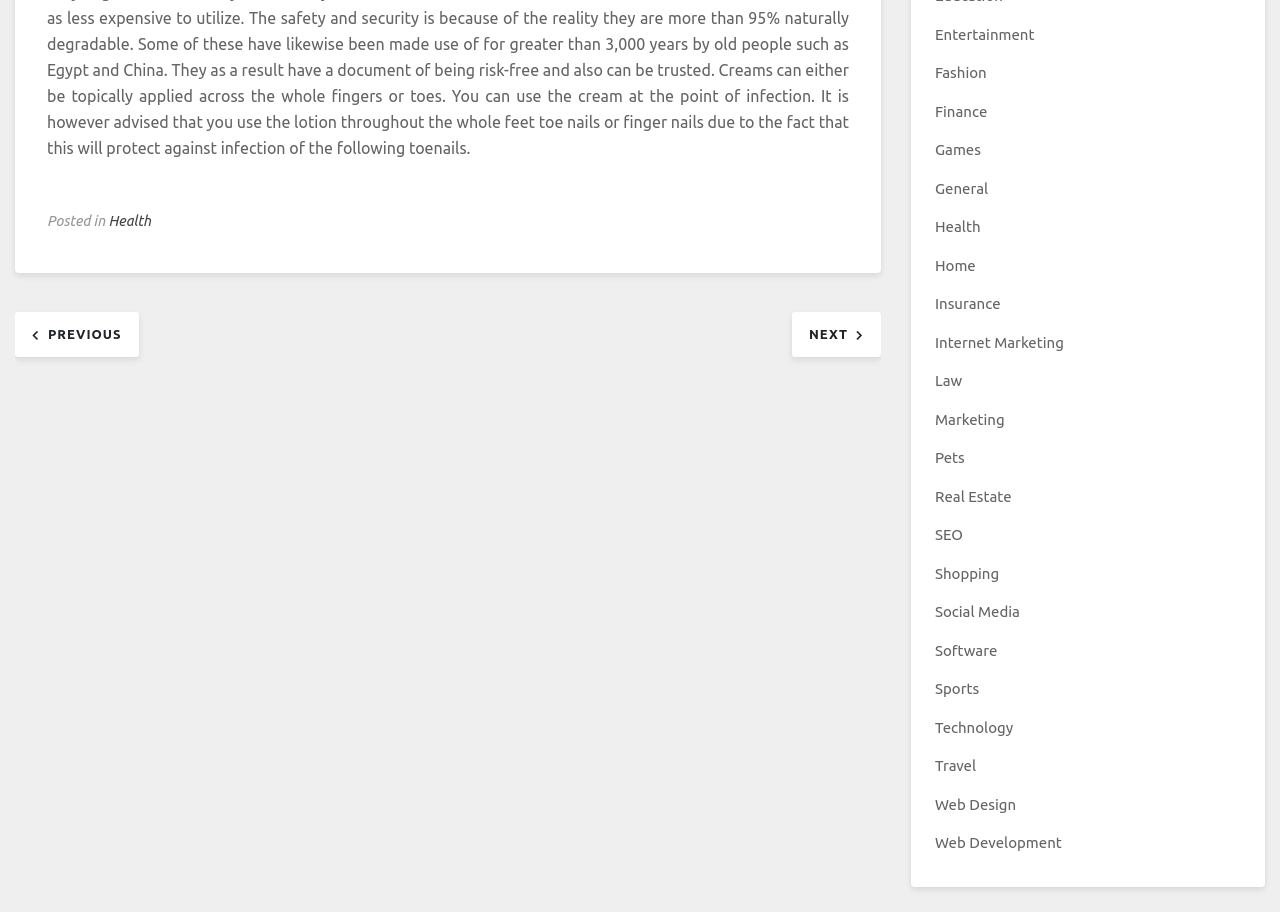Respond to the following question with a brief word or phrase:
What is the category of the current post?

Health